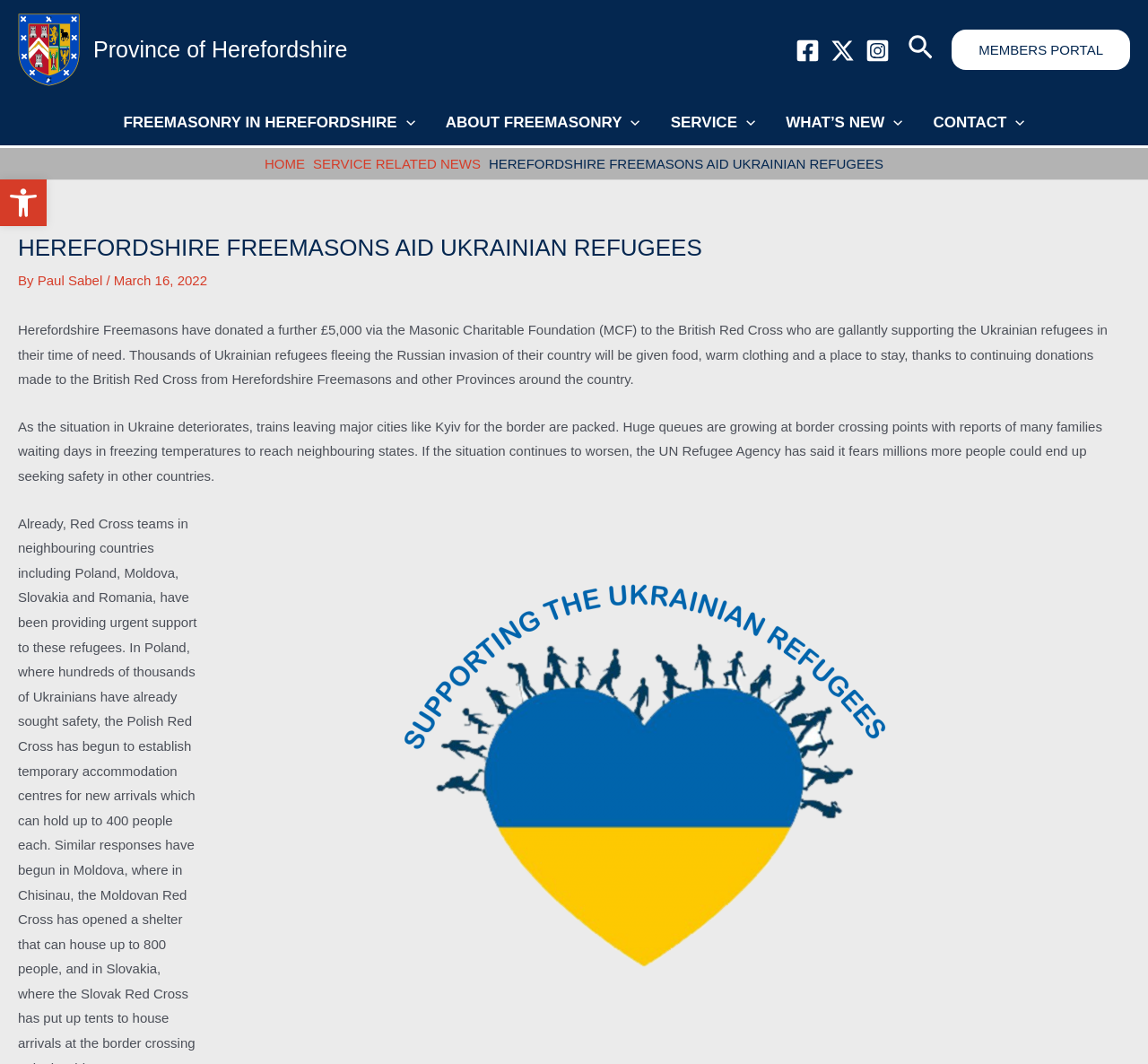Please identify the bounding box coordinates of the element that needs to be clicked to execute the following command: "Login to members portal". Provide the bounding box using four float numbers between 0 and 1, formatted as [left, top, right, bottom].

[0.829, 0.028, 0.984, 0.066]